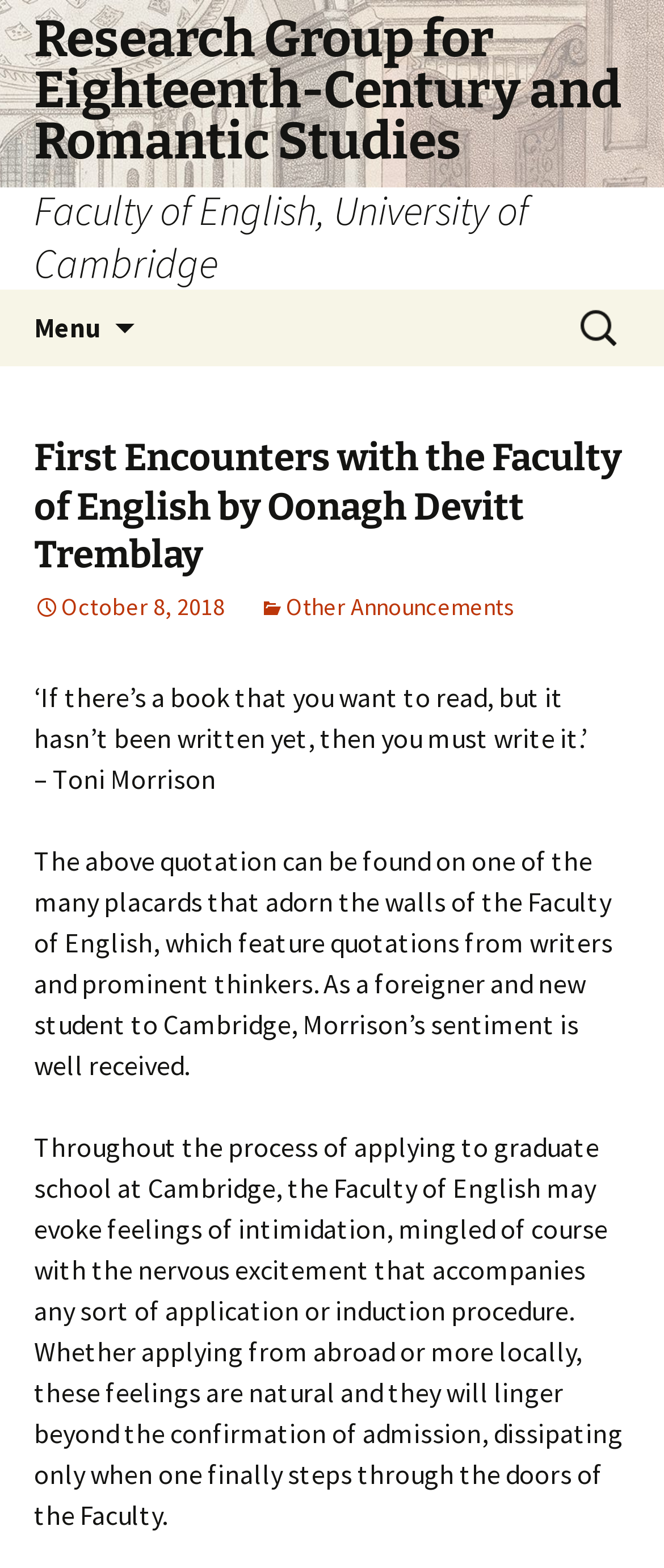Please extract the webpage's main title and generate its text content.

Research Group for Eighteenth-Century and Romantic Studies